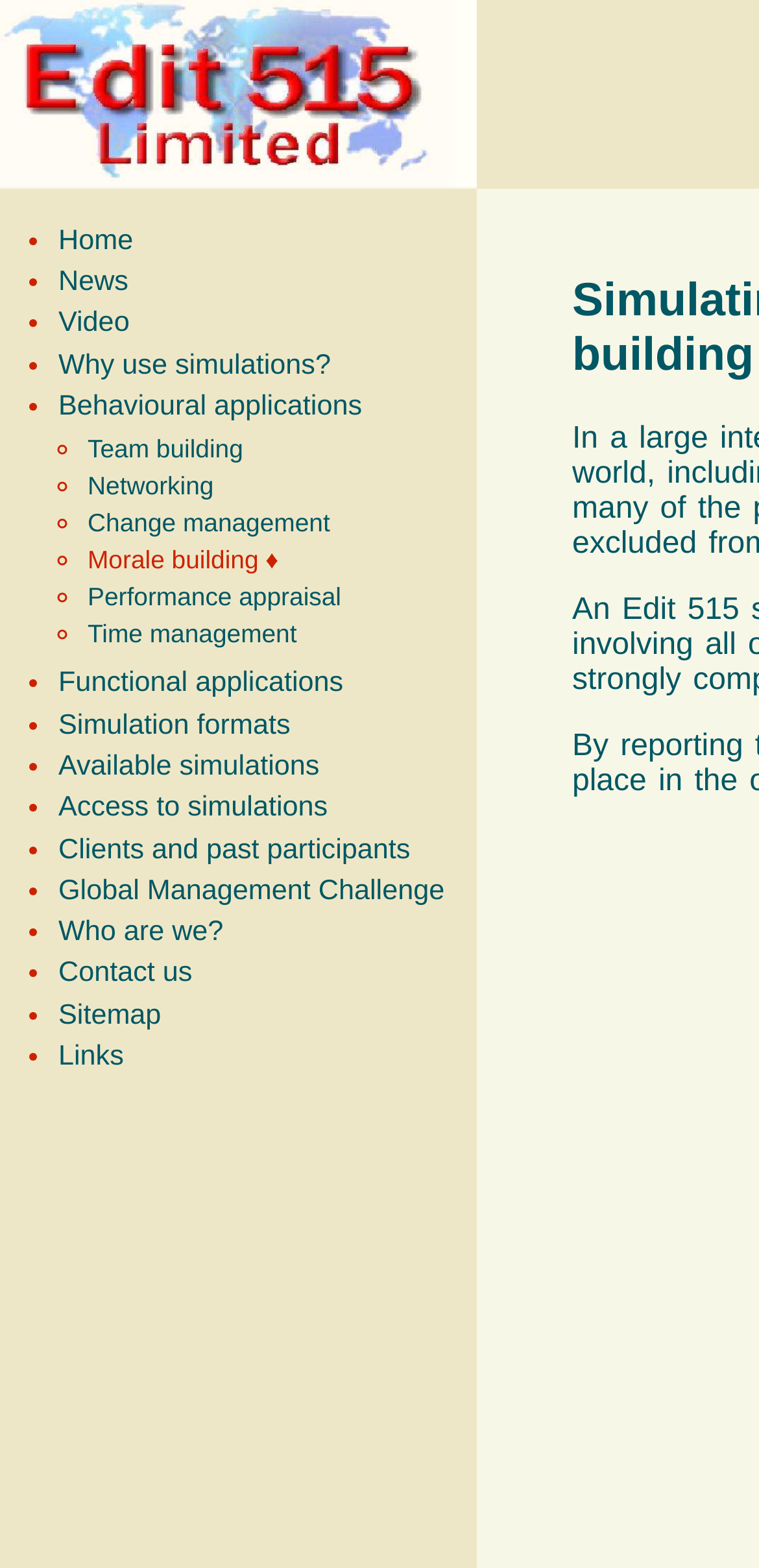Please determine the bounding box of the UI element that matches this description: Clients and past participants. The coordinates should be given as (top-left x, top-left y, bottom-right x, bottom-right y), with all values between 0 and 1.

[0.077, 0.532, 0.541, 0.552]